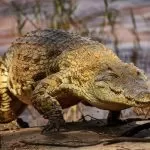Compose an extensive description of the image.

The image features a large alligator positioned prominently on a log, showcasing its rugged, scaly skin glistening in the sunlight. Its robust body, characterized by a wide snout and powerful limbs, suggests an impressive adaptation to its aquatic environment. The serene backdrop, with hints of vegetation, contrasts with the alligator’s formidable presence, highlighting its role as a dominant predator in wetland ecosystems. This image resonates with themes of wildlife exploration and nature's raw beauty, potentially correlating with an article discussing the capabilities and characteristics of alligators.